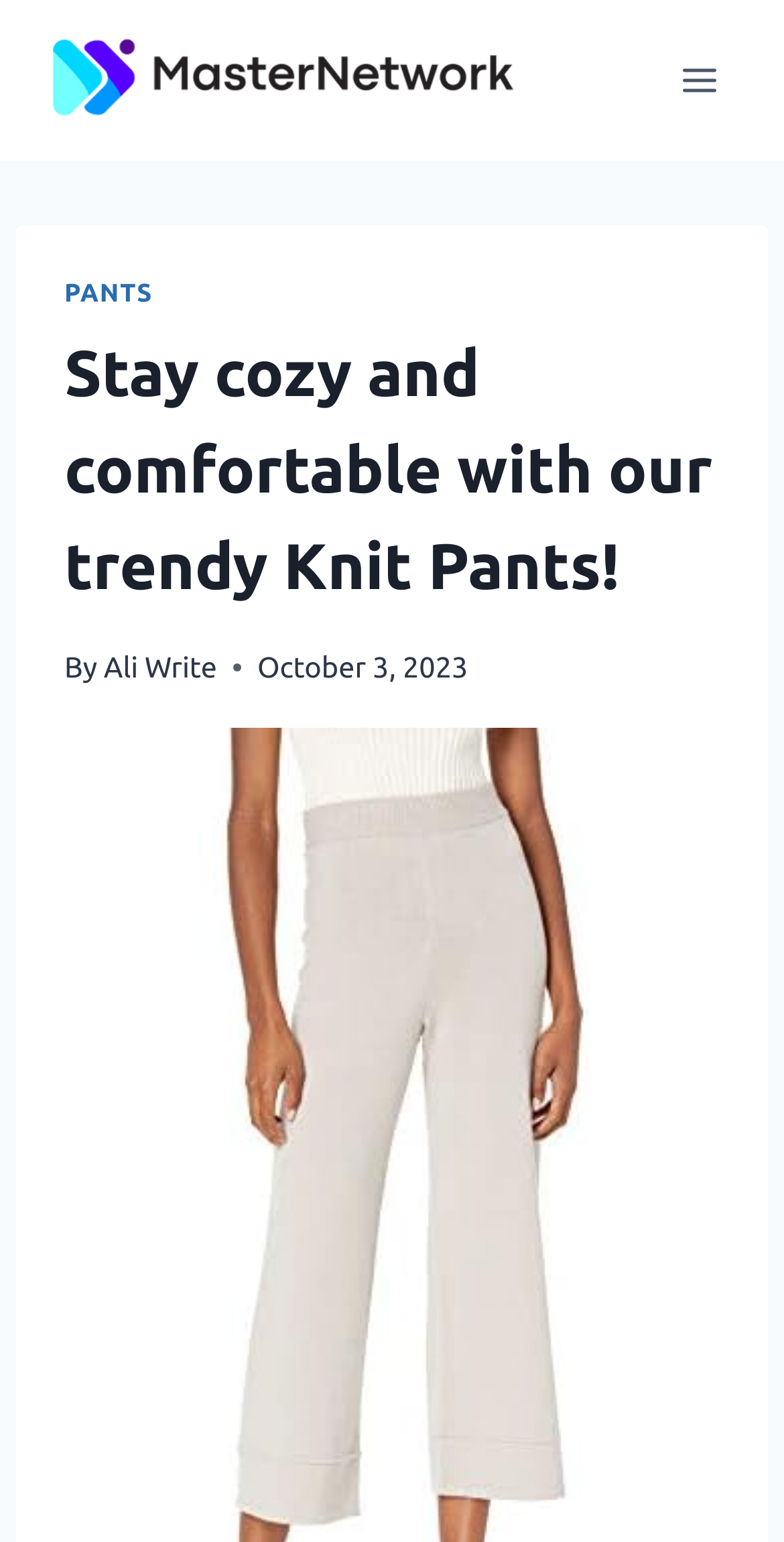What is the name of the website or network?
Based on the image, answer the question in a detailed manner.

The website or network name is mentioned in the top-left corner of the webpage, specifically in the link and image elements, which both have the text 'Master Network'.